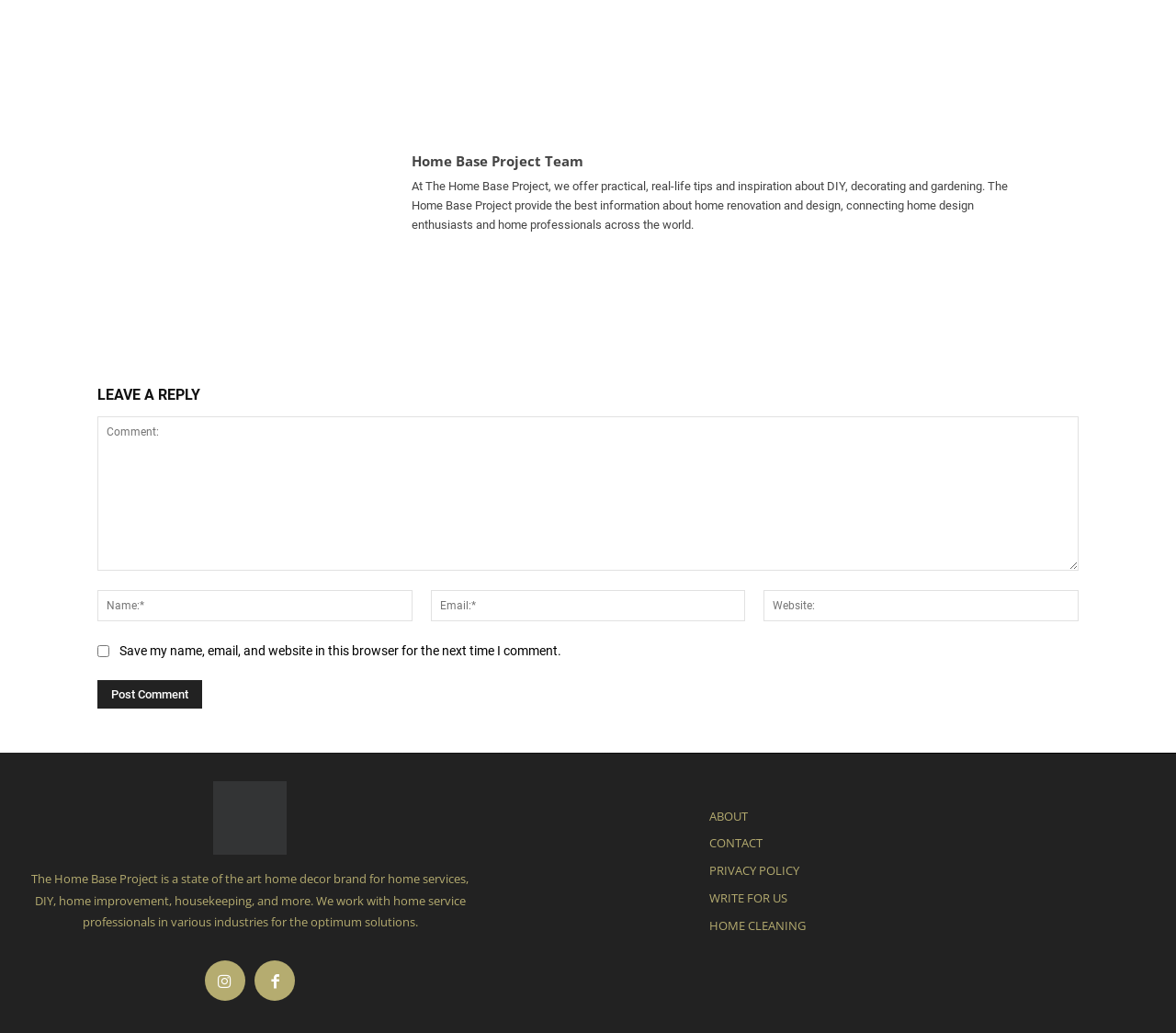Determine the bounding box for the UI element described here: "parent_node: Comment: name="comment" placeholder="Comment:"".

[0.083, 0.403, 0.917, 0.553]